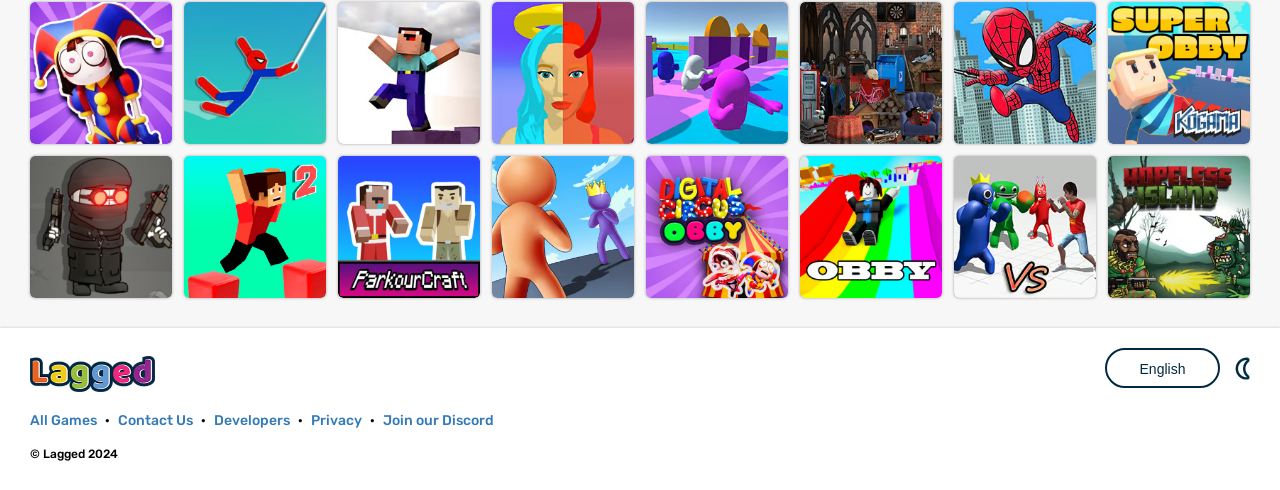How many games are listed on the first row?
Look at the screenshot and give a one-word or phrase answer.

5